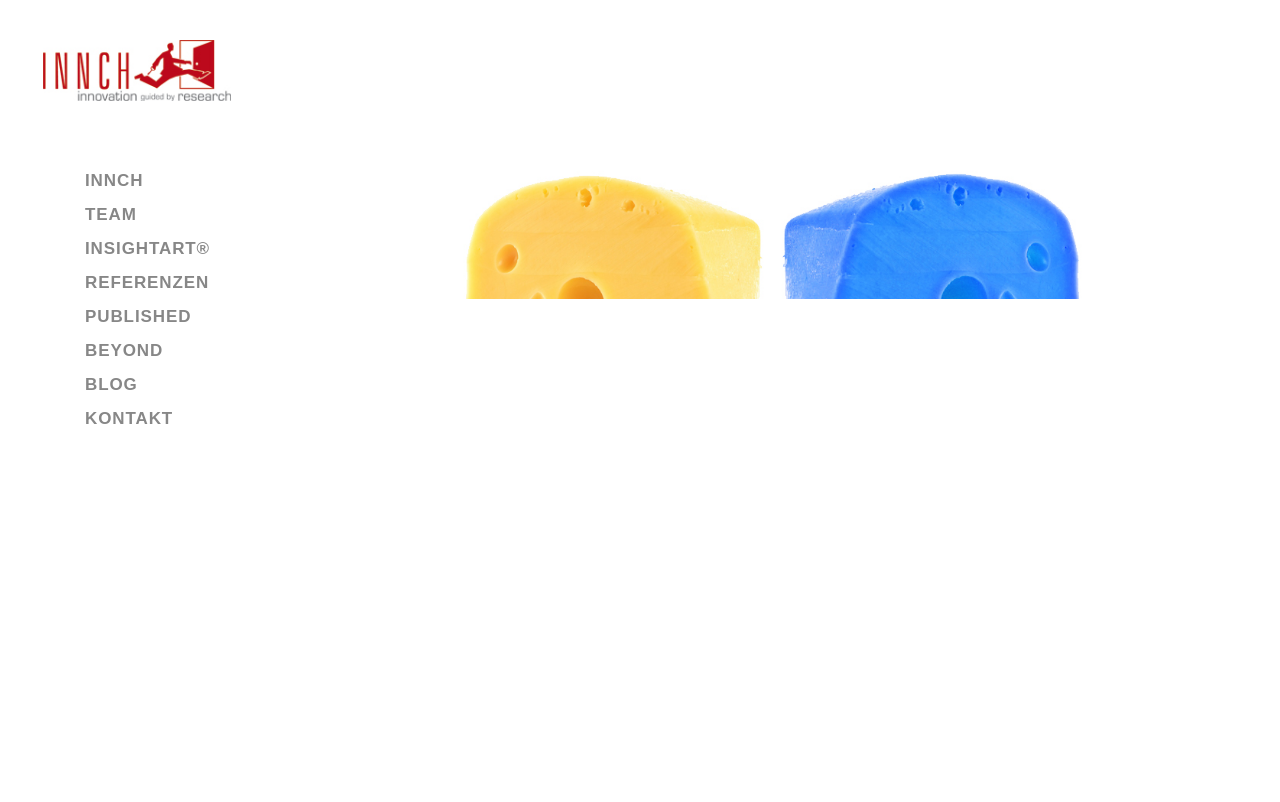Answer this question in one word or a short phrase: What is the last navigation link?

KONTAKT